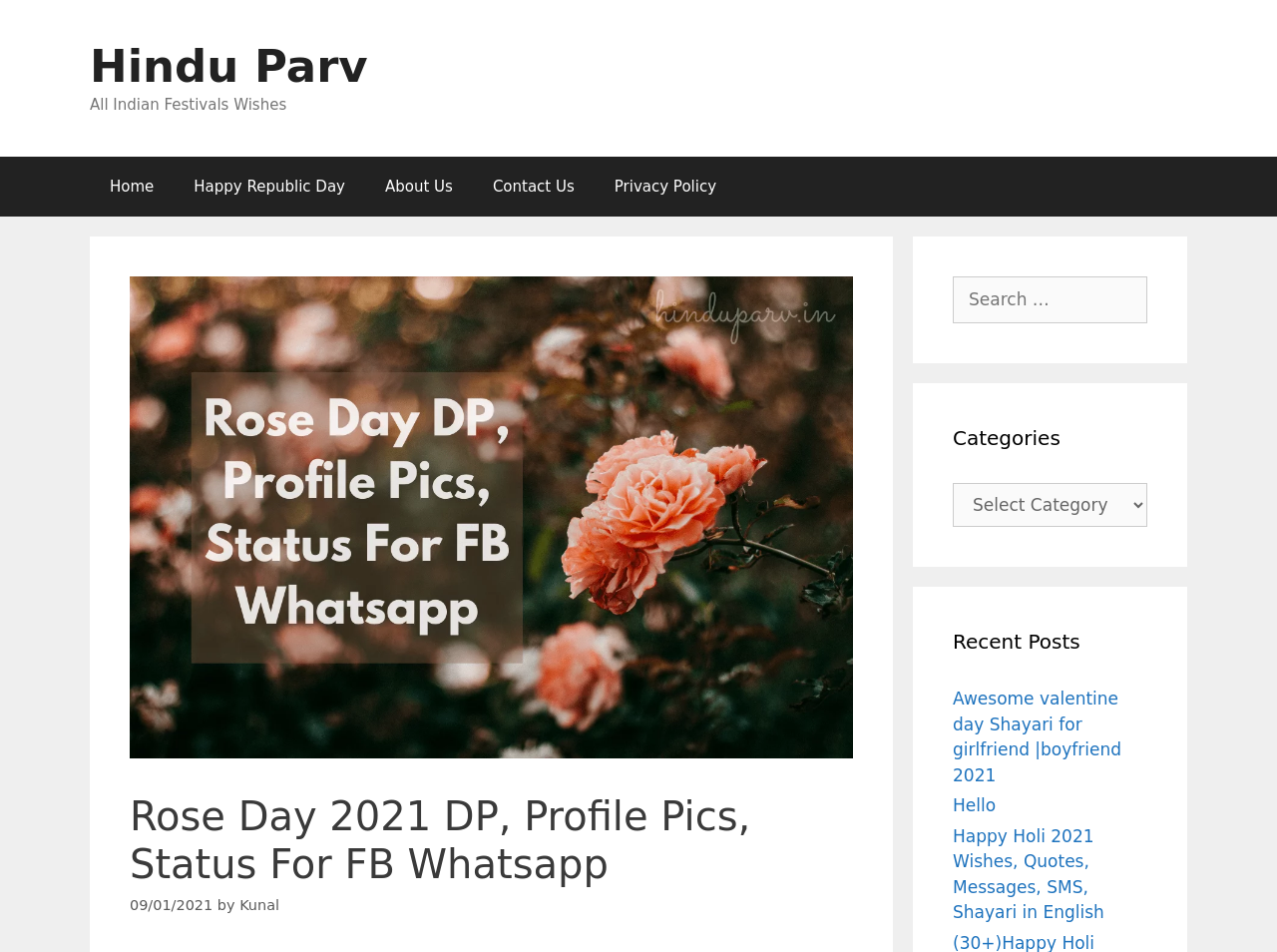Determine the bounding box coordinates of the element's region needed to click to follow the instruction: "Search for Rose Day profile pics". Provide these coordinates as four float numbers between 0 and 1, formatted as [left, top, right, bottom].

[0.746, 0.29, 0.898, 0.34]